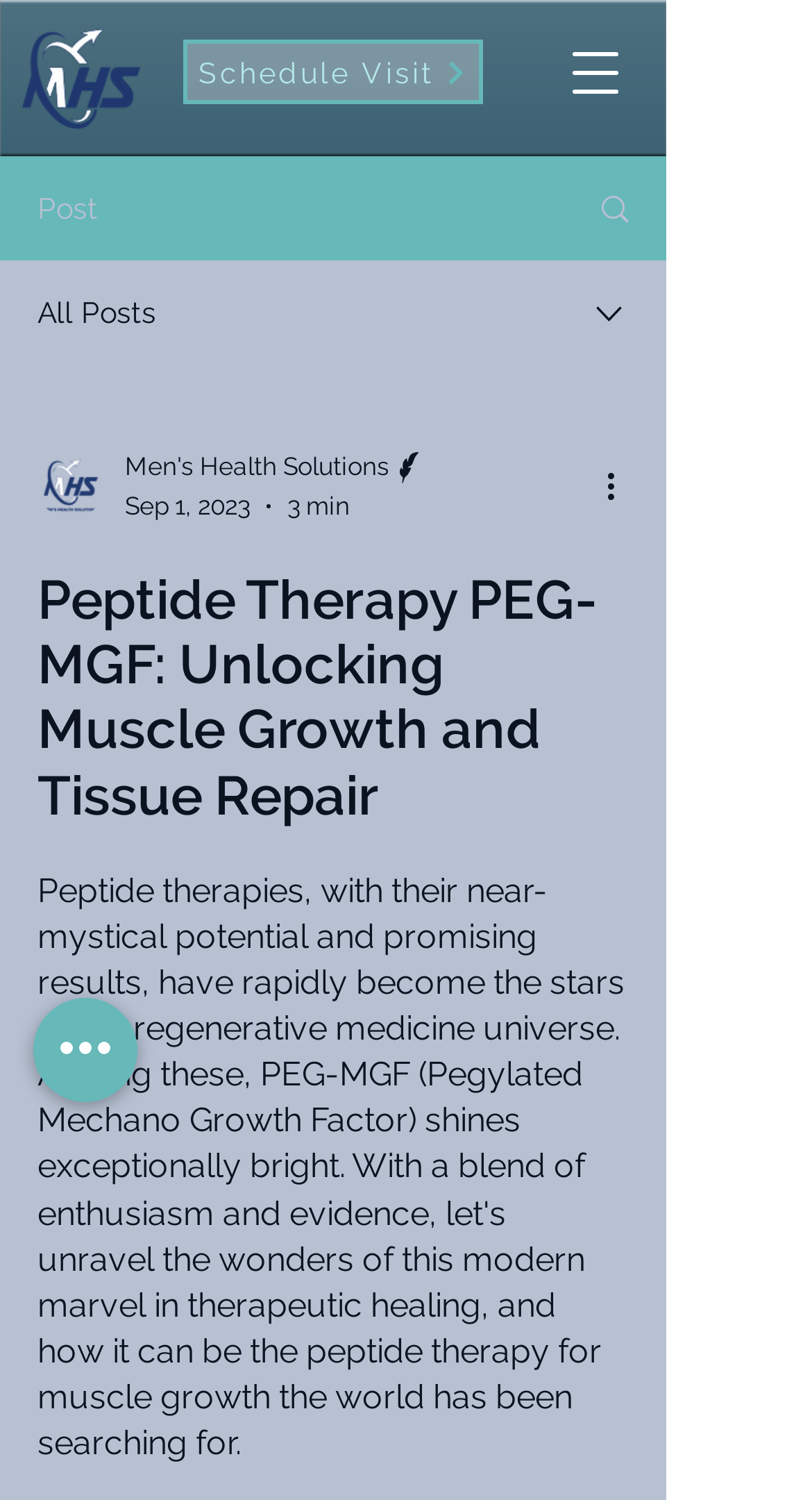Using the image as a reference, answer the following question in as much detail as possible:
What is the date of the article?

The date of the article is mentioned below the article title, with the text 'Sep 1, 2023'.